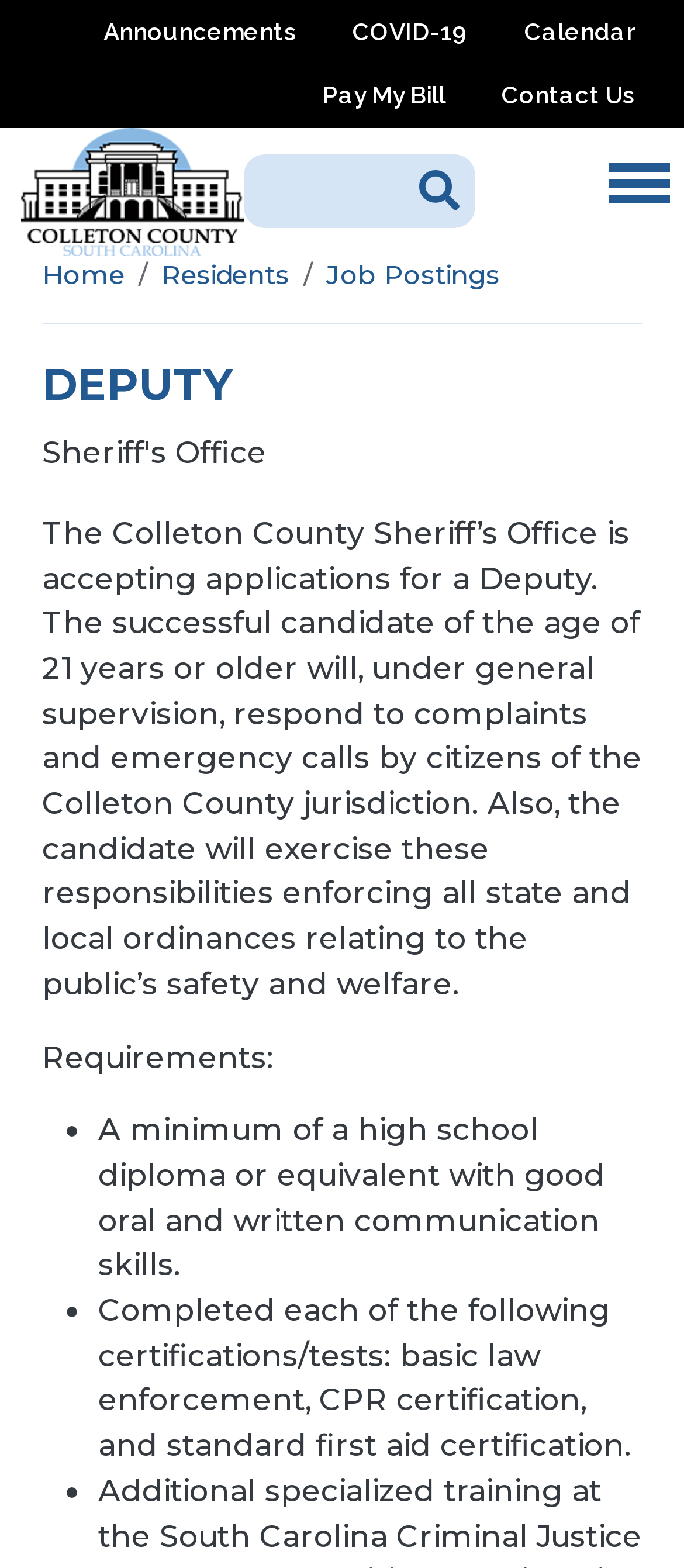What is the minimum age requirement for the job?
Can you provide an in-depth and detailed response to the question?

The minimum age requirement for the job is mentioned in the text 'The successful candidate of the age of 21 years or older will, under general supervision, respond to complaints and emergency calls by citizens of the Colleton County jurisdiction.'